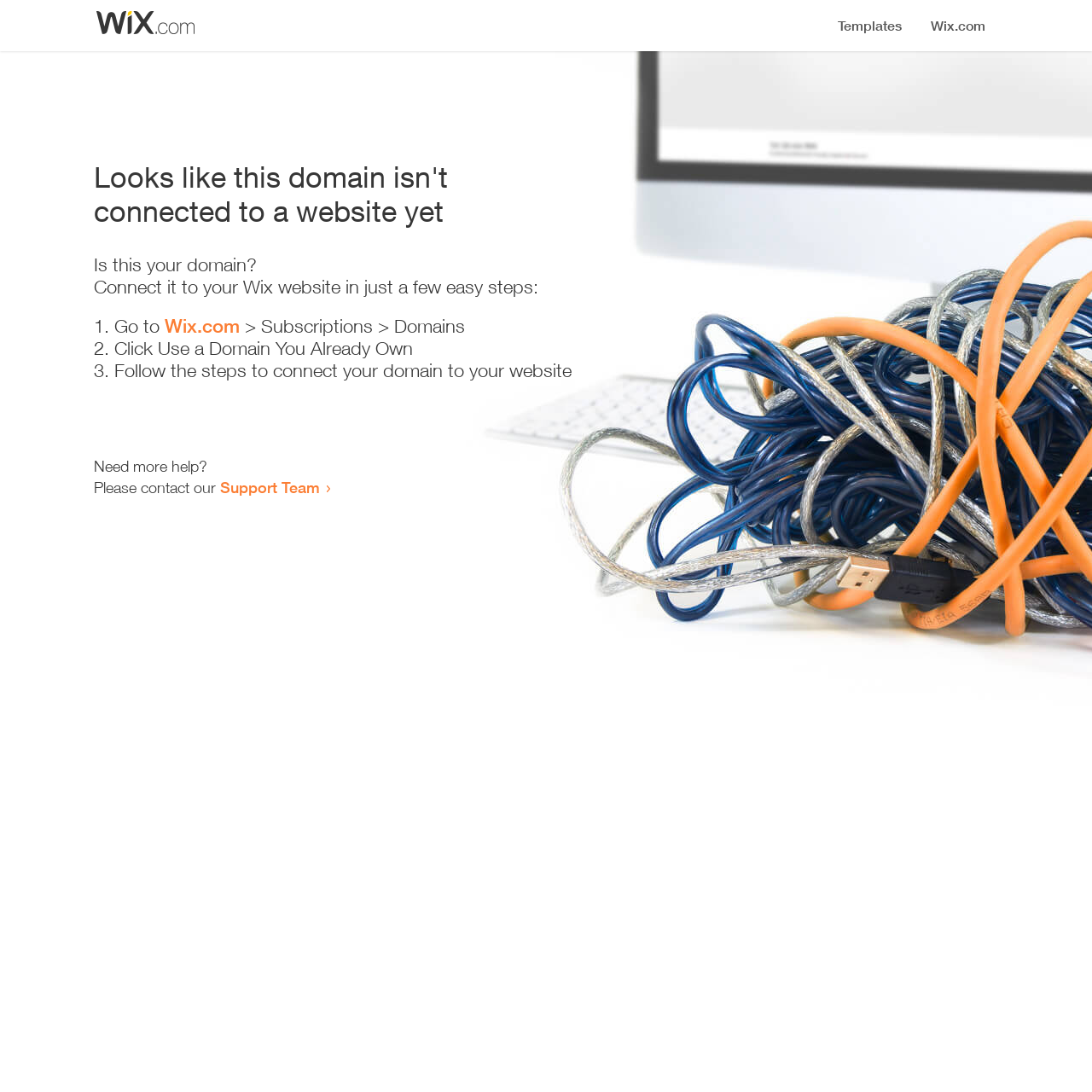Given the element description, predict the bounding box coordinates in the format (top-left x, top-left y, bottom-right x, bottom-right y). Make sure all values are between 0 and 1. Here is the element description: Support Team

[0.202, 0.438, 0.293, 0.455]